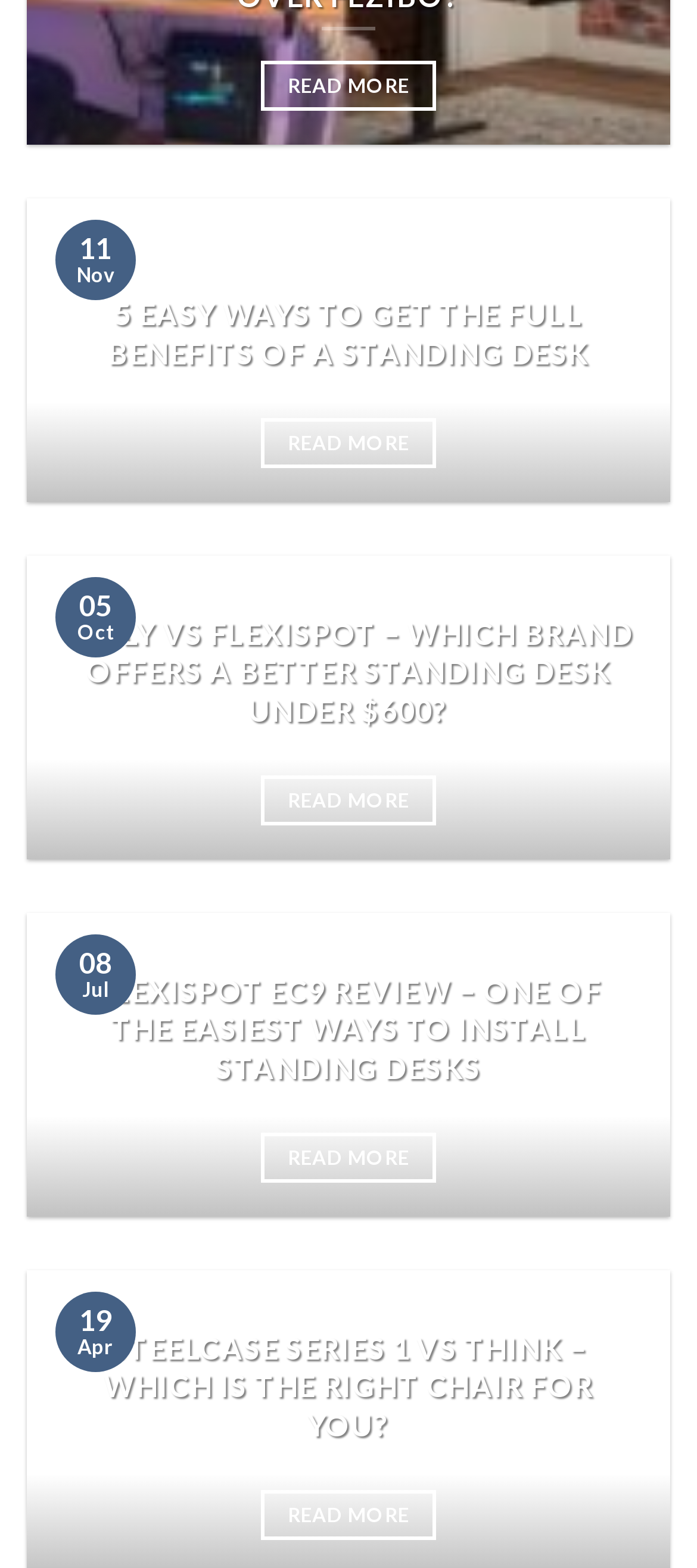What is the topic of the first article?
Look at the image and respond with a one-word or short phrase answer.

standing desks